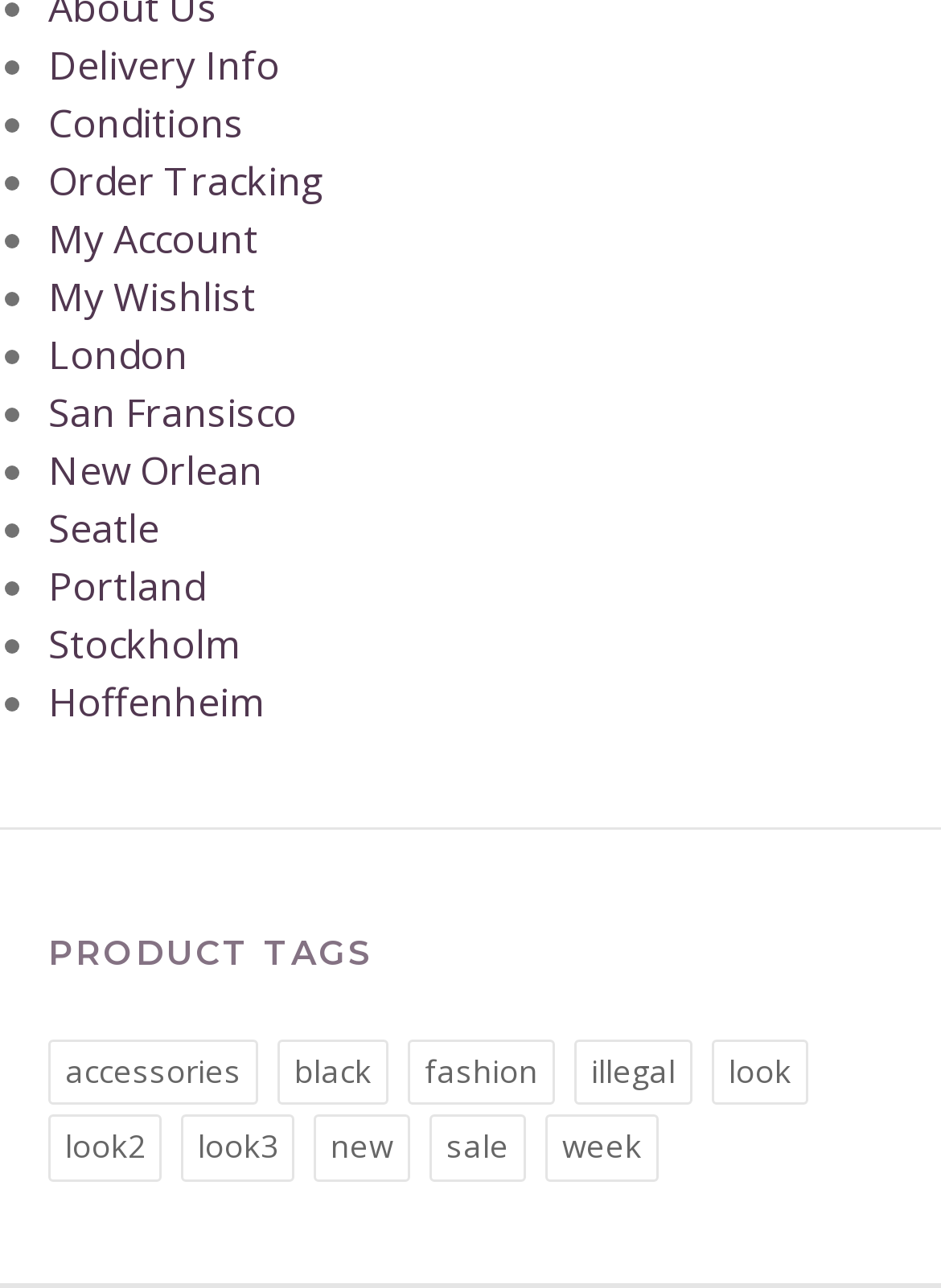Locate the bounding box coordinates of the item that should be clicked to fulfill the instruction: "View delivery information".

[0.051, 0.028, 0.949, 0.073]